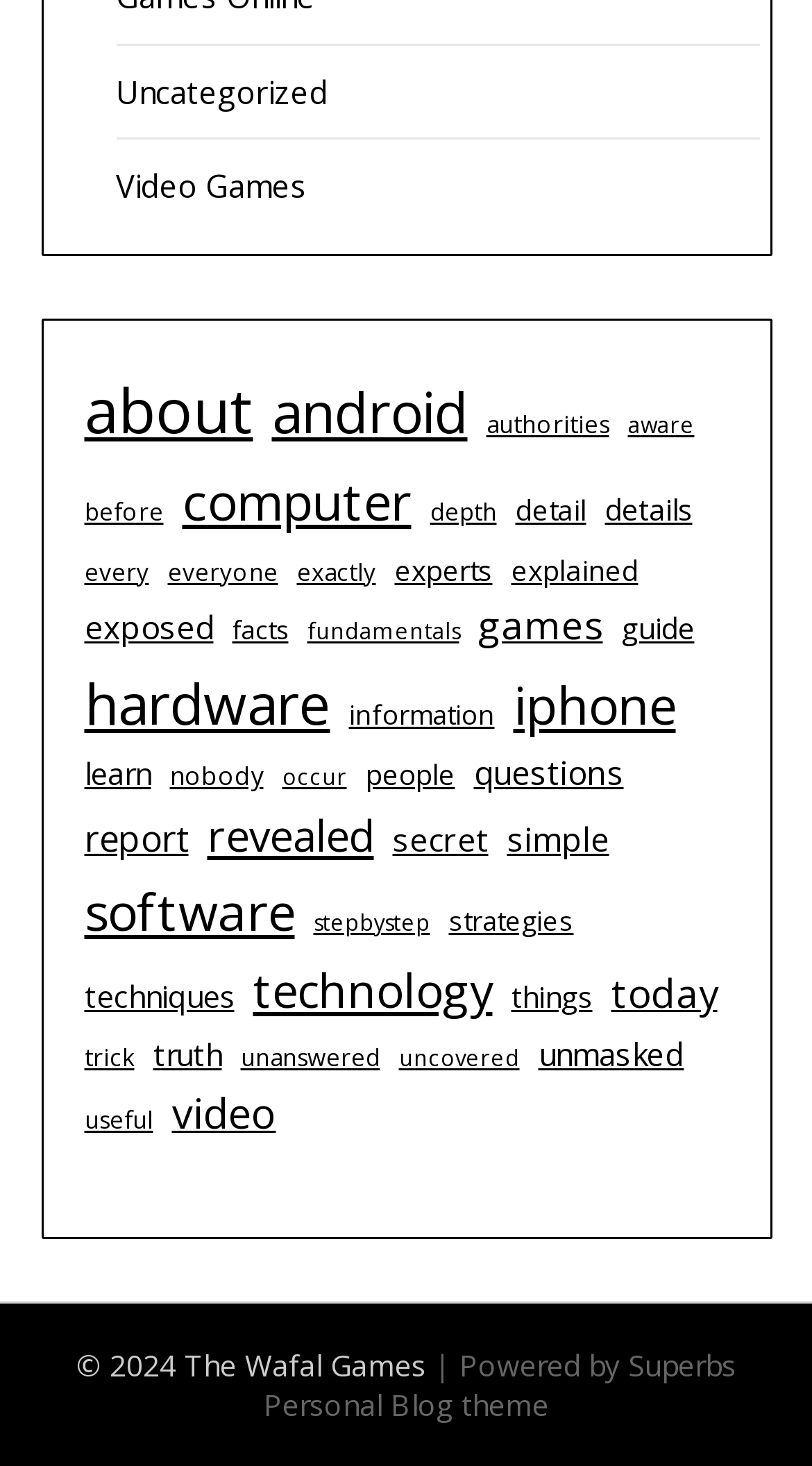Find the coordinates for the bounding box of the element with this description: "Personal Blog theme".

[0.324, 0.944, 0.676, 0.971]